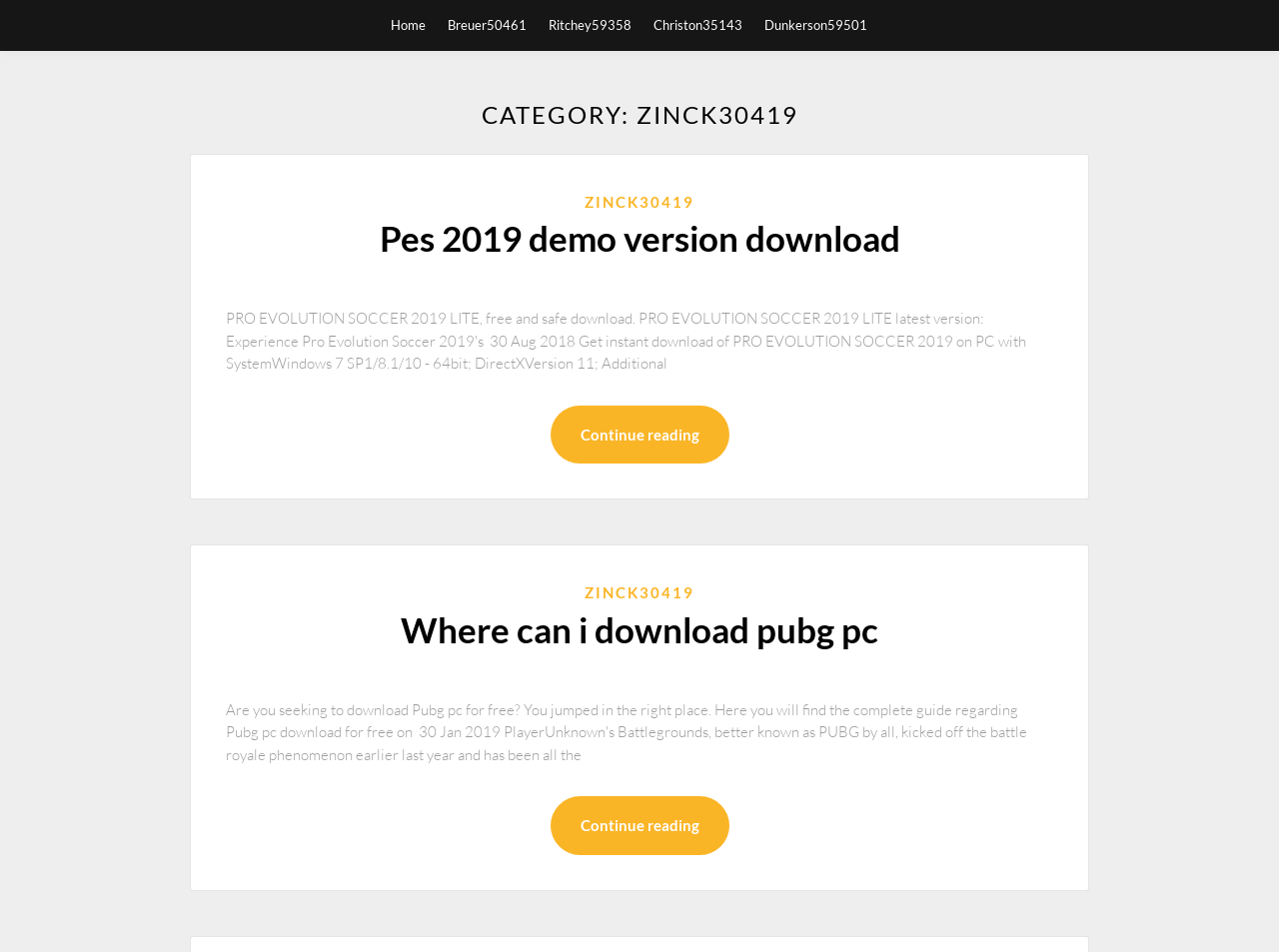What is the category of the current webpage?
Using the visual information, reply with a single word or short phrase.

ZINCK30419